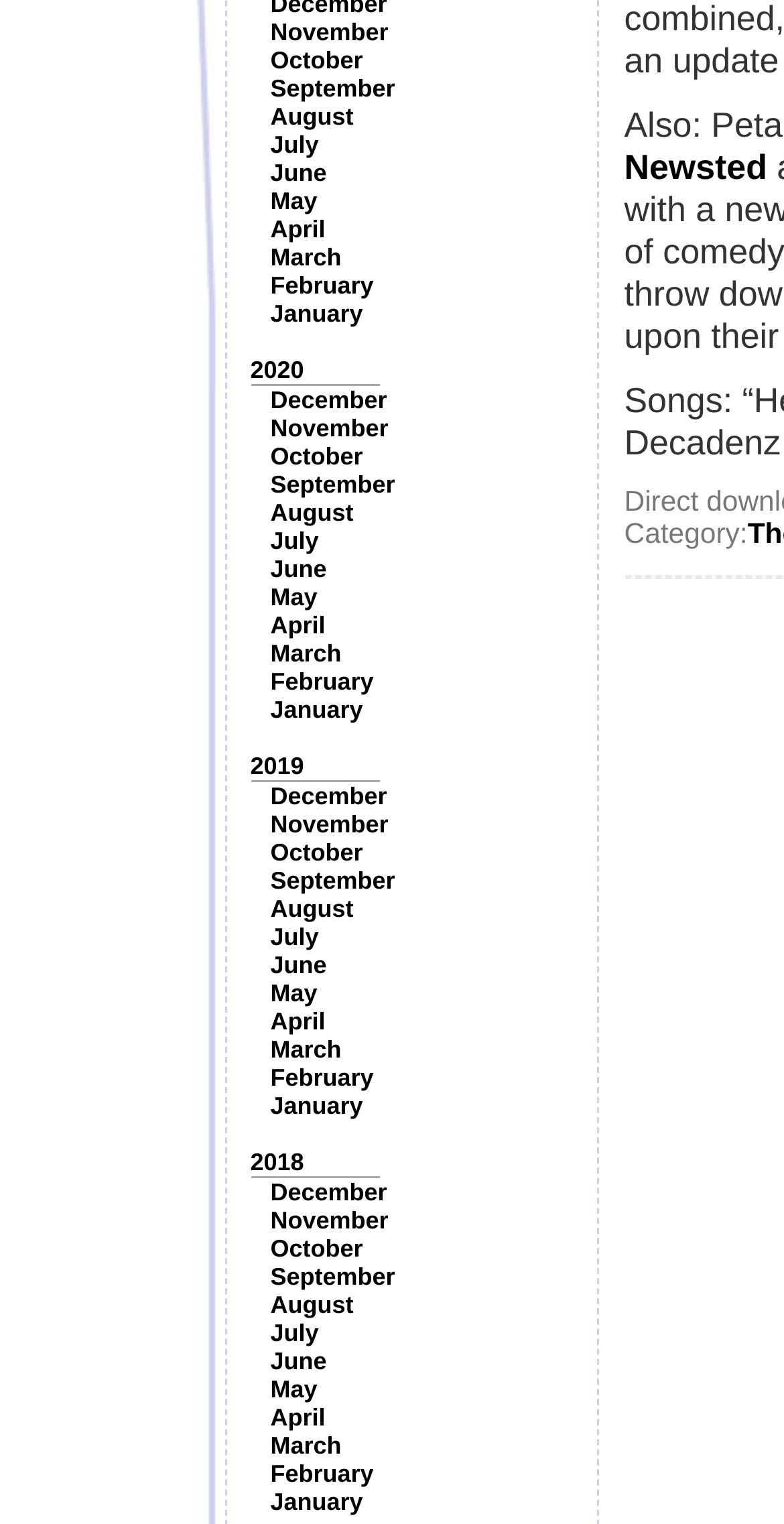Locate the bounding box of the UI element defined by this description: "May". The coordinates should be given as four float numbers between 0 and 1, formatted as [left, top, right, bottom].

[0.345, 0.123, 0.405, 0.141]